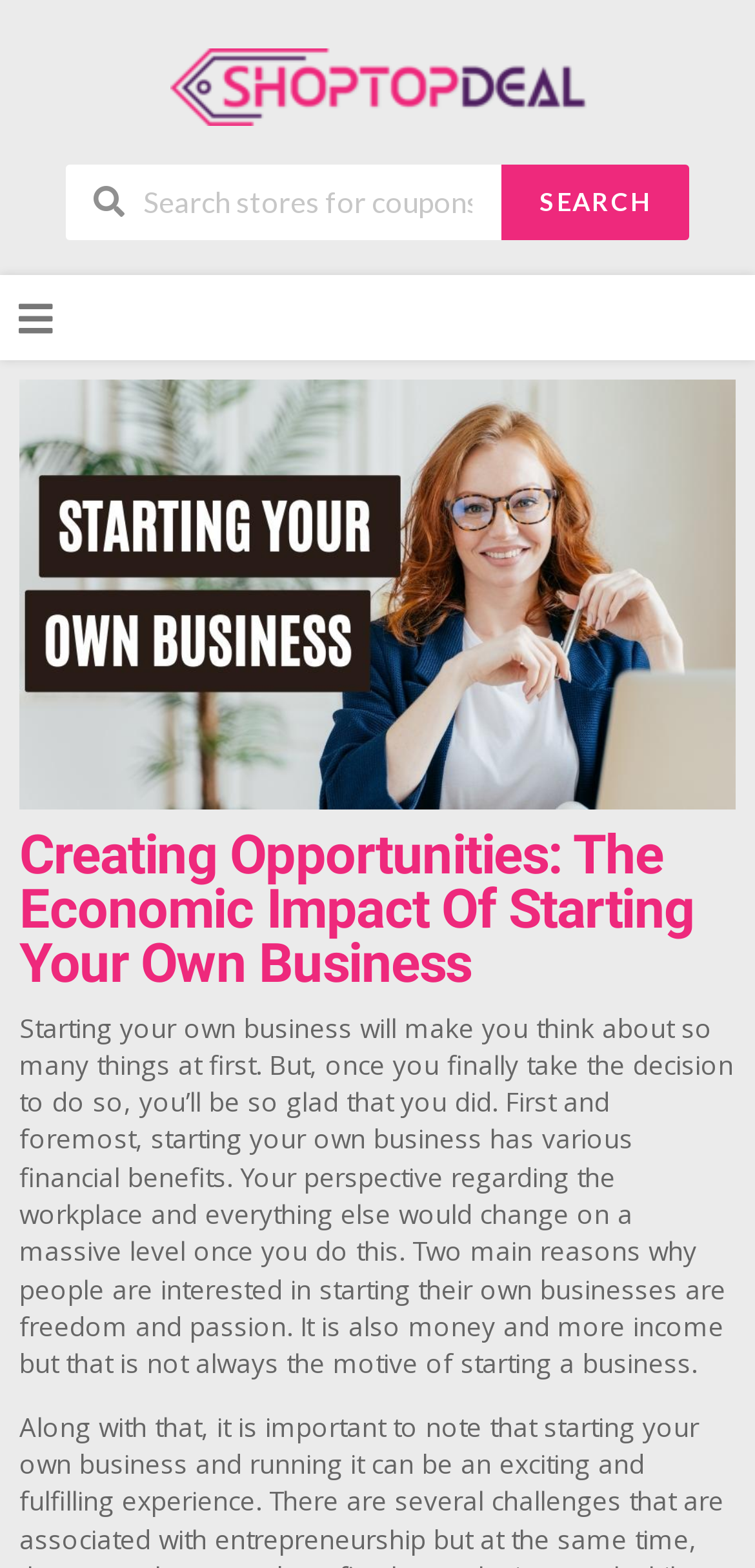Please find the top heading of the webpage and generate its text.

Creating Opportunities: The Economic Impact Of Starting Your Own Business